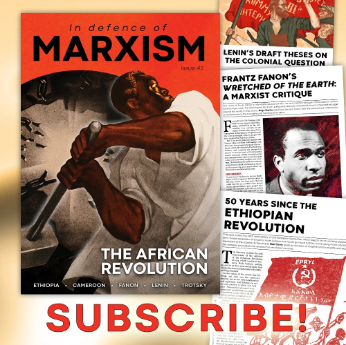What is encouraged at the bottom of the cover?
Answer the question with a detailed and thorough explanation.

At the bottom of the cover, a call to action encourages readers to subscribe, enhancing engagement with the publication.